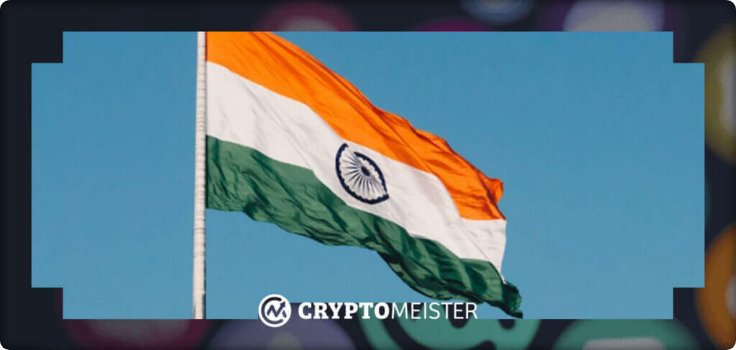What is the purpose of the Cryptomeister platform?
Examine the webpage screenshot and provide an in-depth answer to the question.

The logo for 'Cryptomeister' is positioned below the Indian national flag, and the context suggests that this platform is focused on providing news and reviews related to cryptocurrency, indicating its purpose.